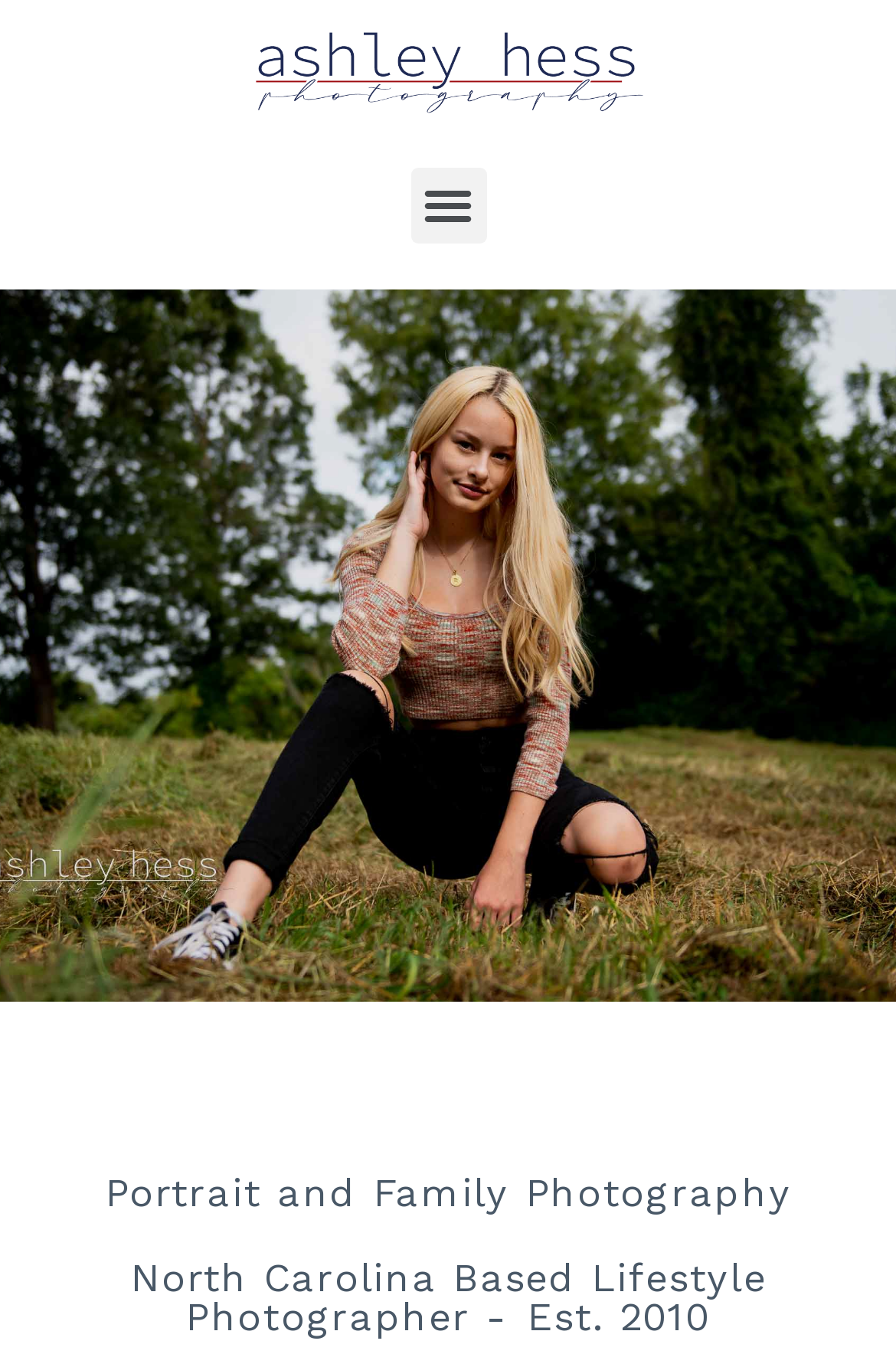Identify the main heading of the webpage and provide its text content.

Portrait and Family Photography